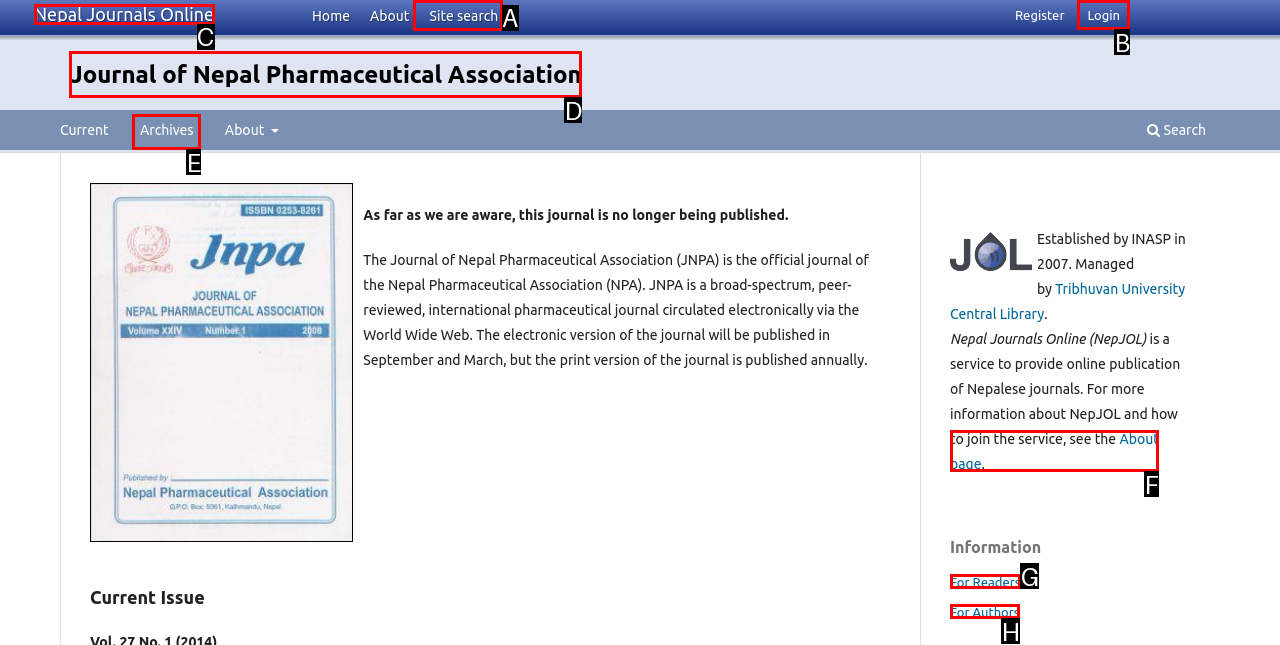Tell me the letter of the option that corresponds to the description: Nepal Journals Online
Answer using the letter from the given choices directly.

C